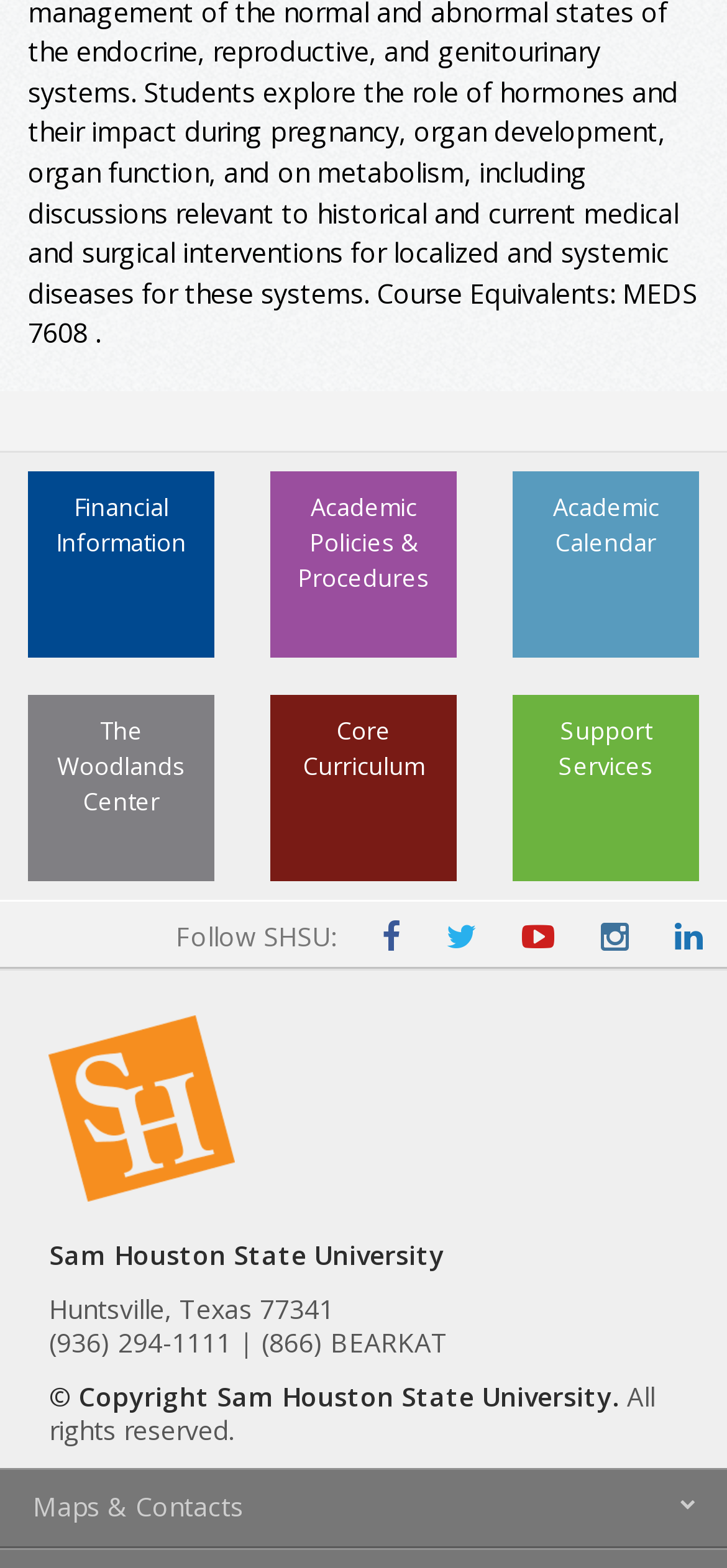Determine the bounding box coordinates of the clickable element necessary to fulfill the instruction: "Get directions with Maps & Contacts". Provide the coordinates as four float numbers within the 0 to 1 range, i.e., [left, top, right, bottom].

[0.0, 0.937, 1.0, 0.987]